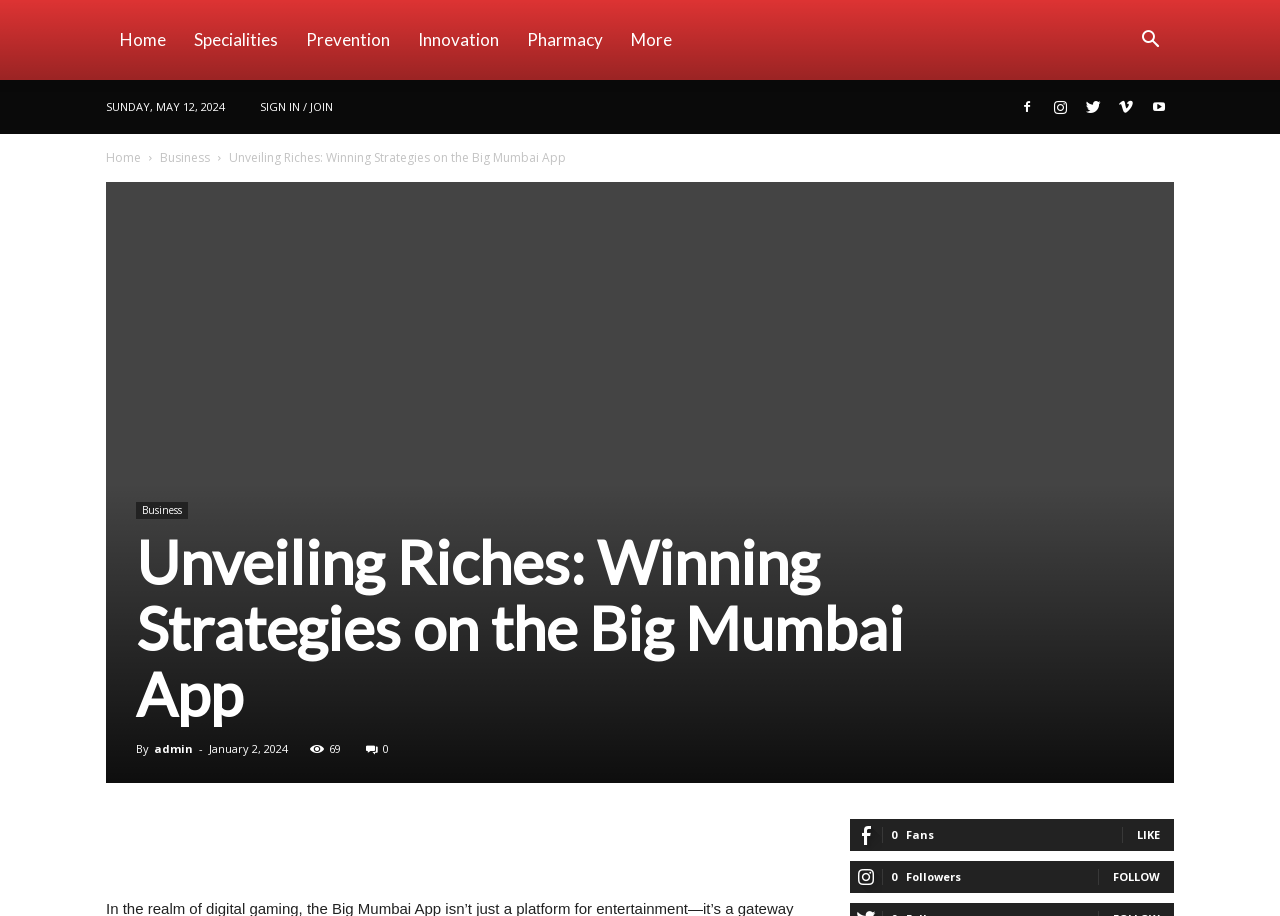Respond with a single word or short phrase to the following question: 
What is the text above the 'FOLLOW' button?

Followers